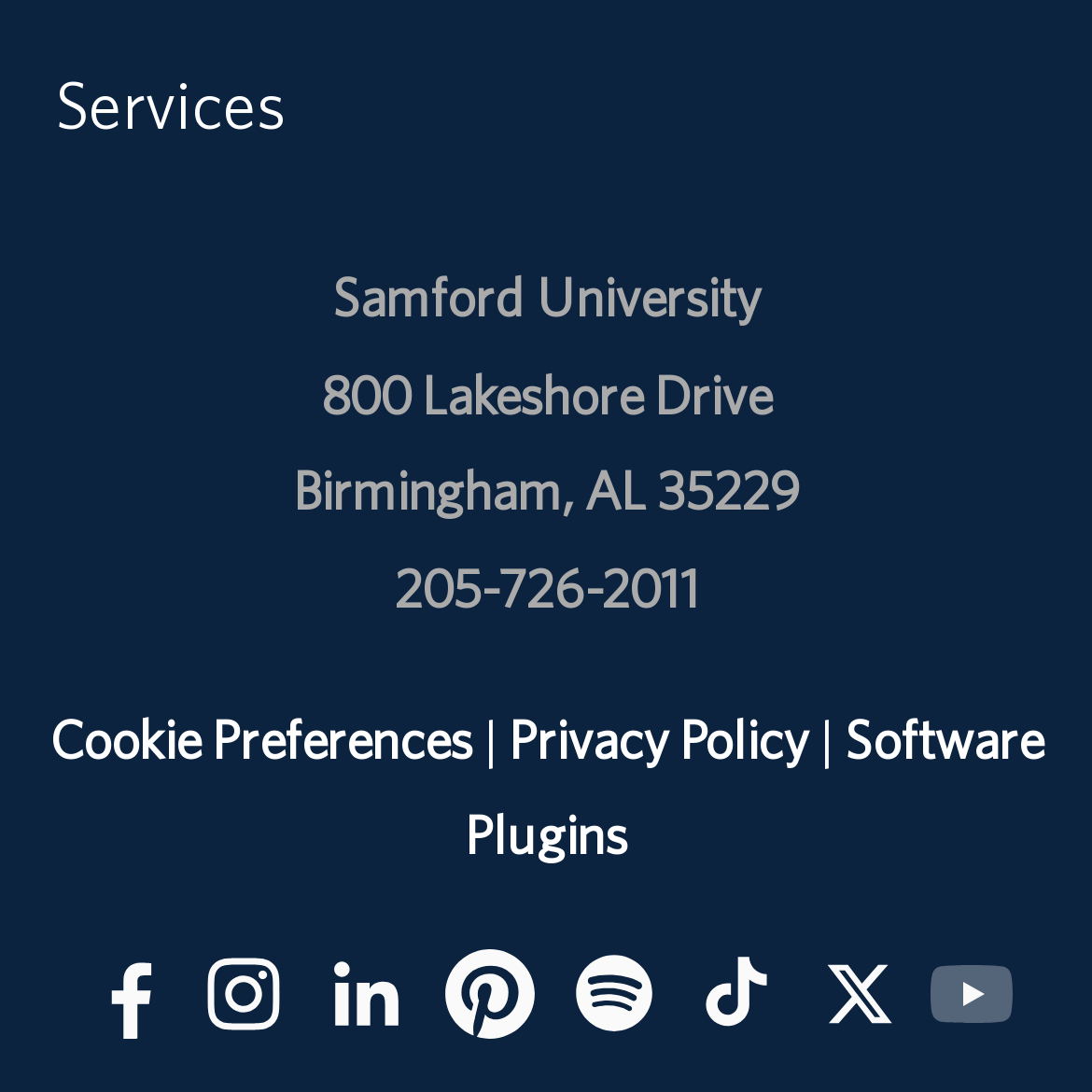What is the name of the university?
Give a single word or phrase as your answer by examining the image.

Samford University